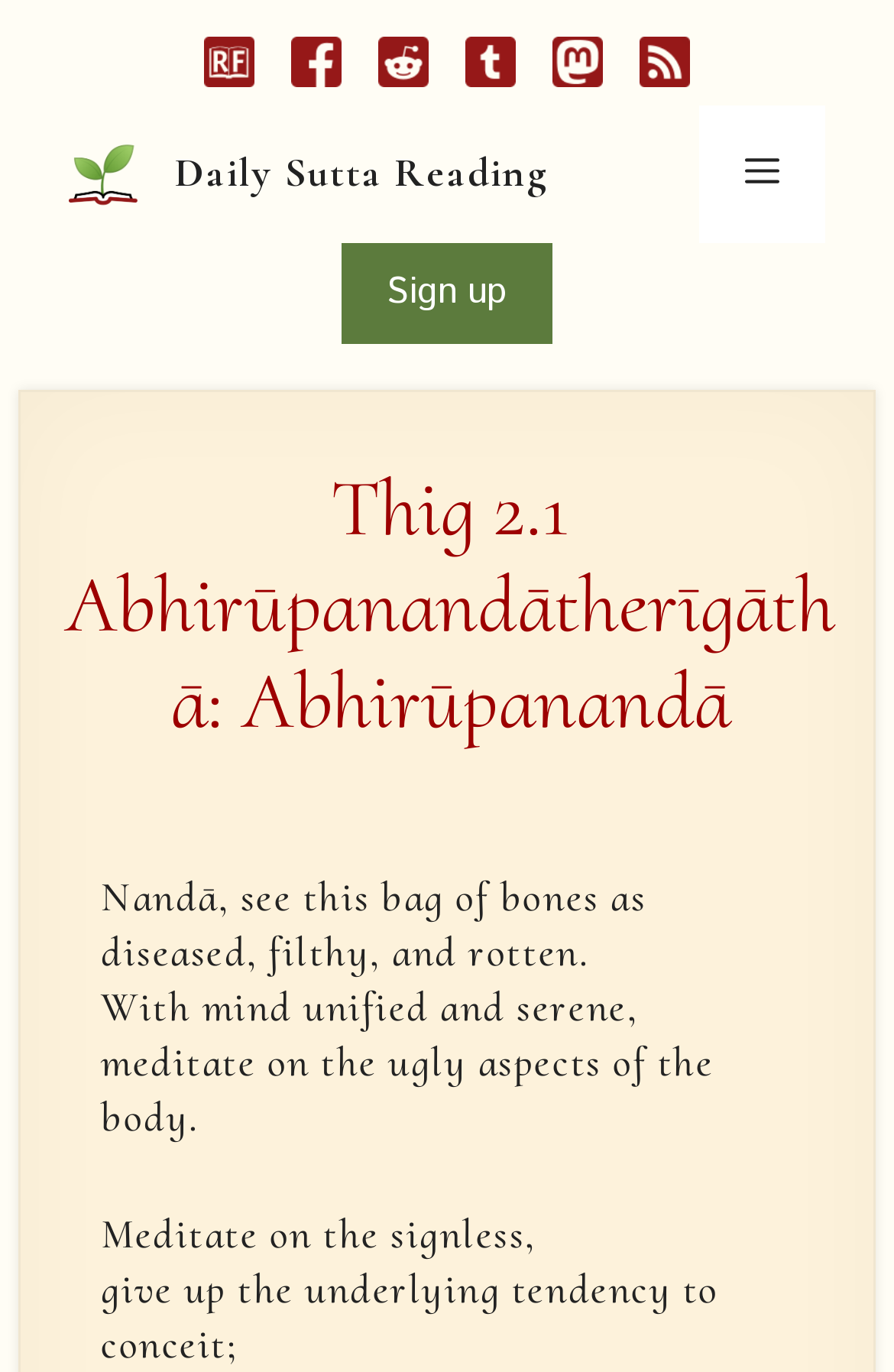Specify the bounding box coordinates of the area to click in order to execute this command: 'Click the Facebook icon'. The coordinates should consist of four float numbers ranging from 0 to 1, and should be formatted as [left, top, right, bottom].

[0.326, 0.027, 0.382, 0.077]